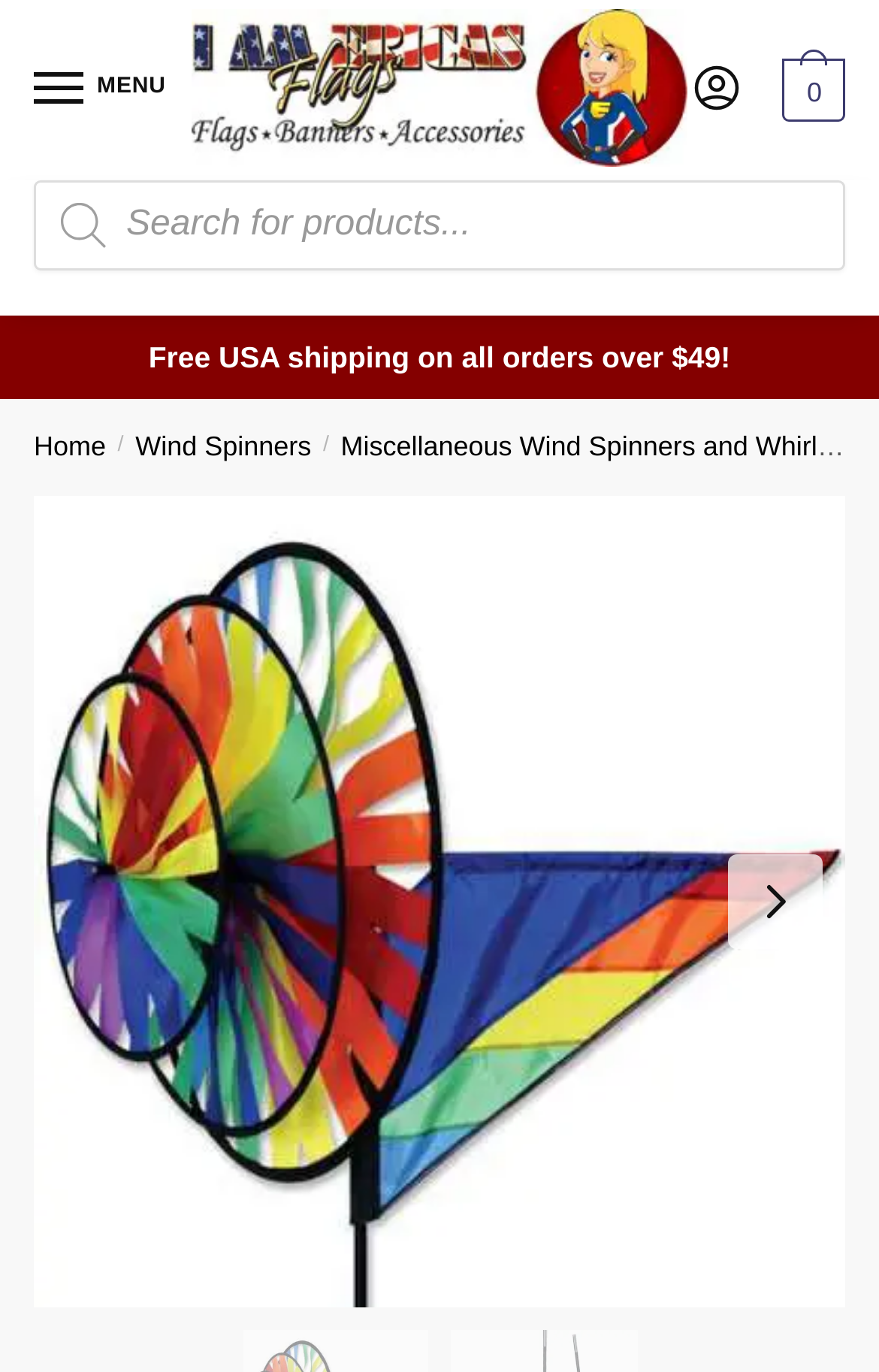What is the purpose of the search box?
We need a detailed and exhaustive answer to the question. Please elaborate.

I found a search box with a label 'Products search' which suggests that the purpose of the search box is to search for products on the website.